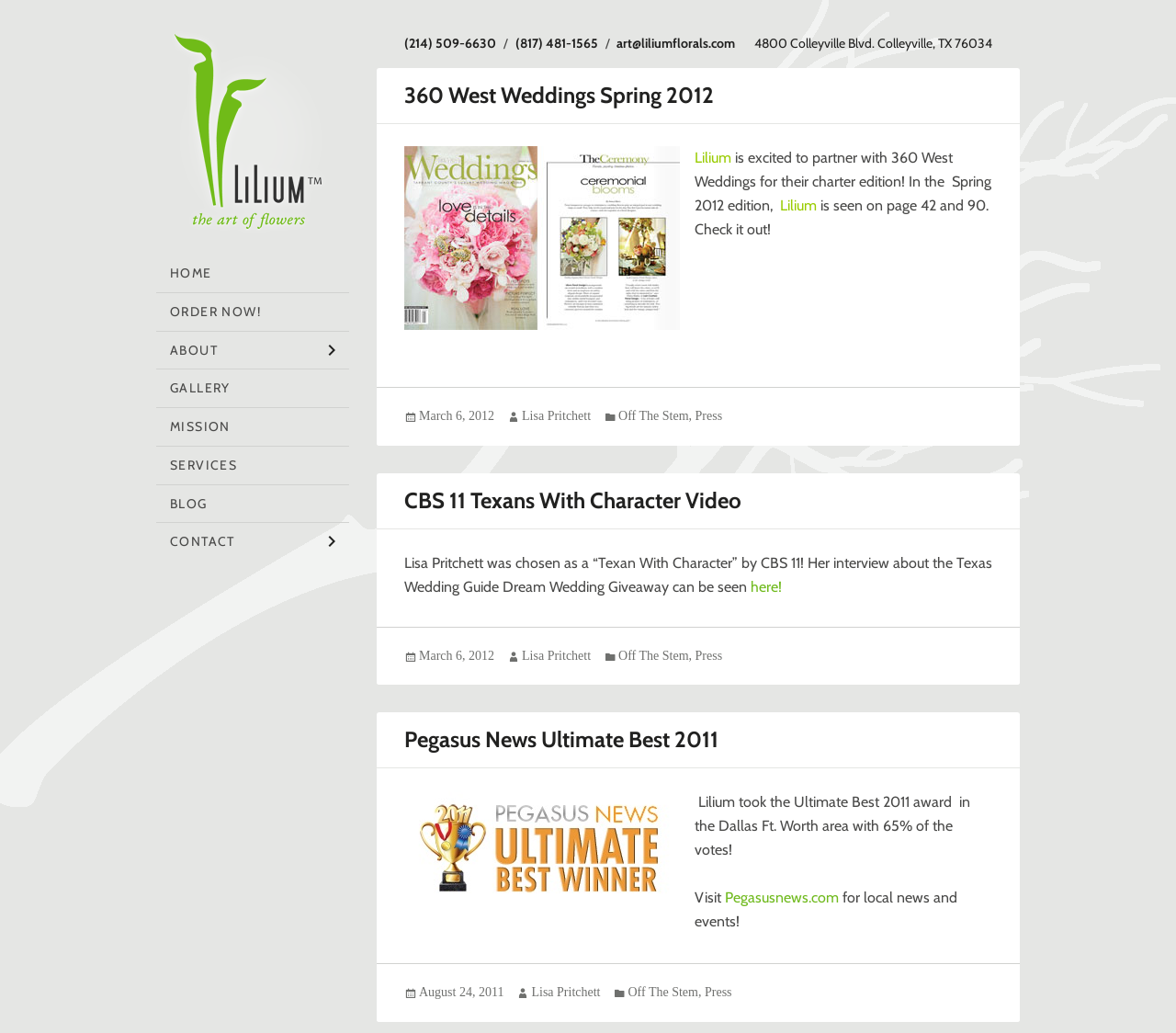What is the address of Lilium Floral Design?
Observe the image and answer the question with a one-word or short phrase response.

4800 Colleyville Blvd., TX 76034